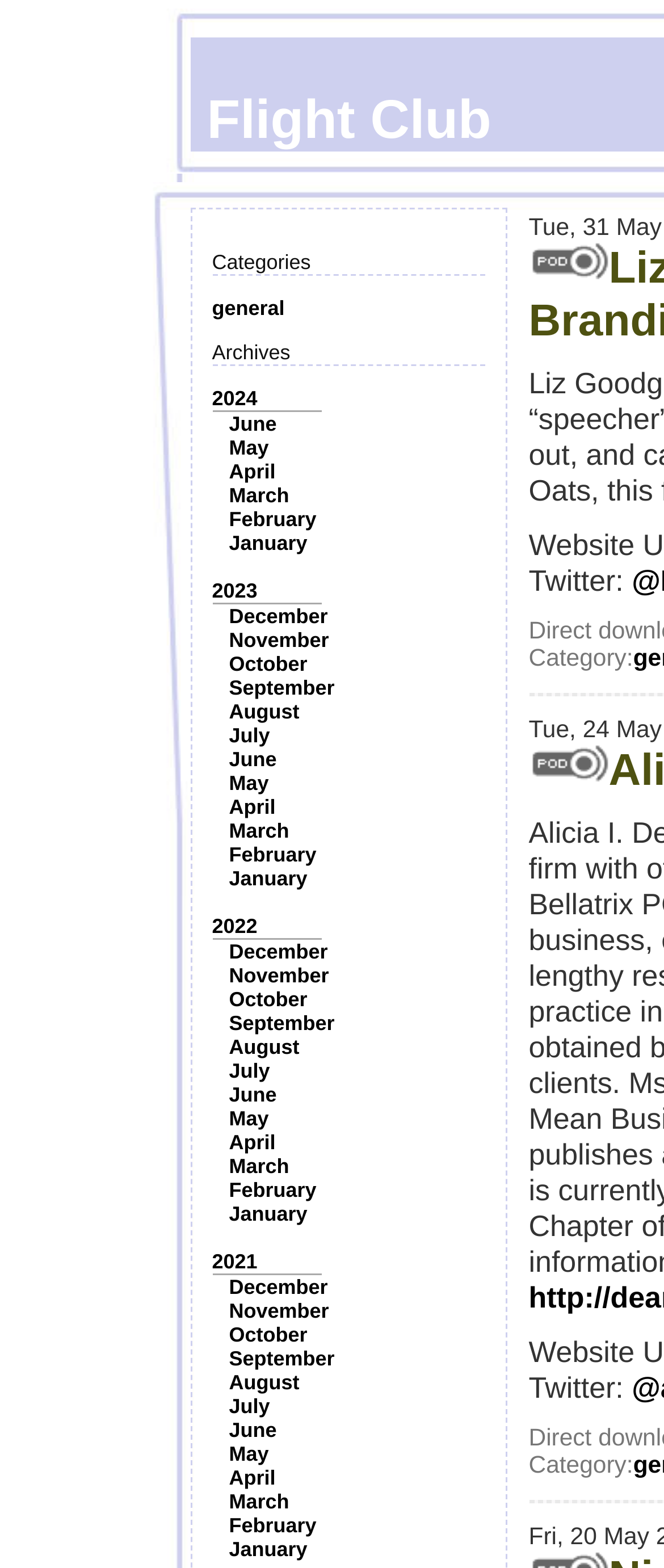Please respond in a single word or phrase: 
What is the position of the 'June' link in the 2023 archives?

Second